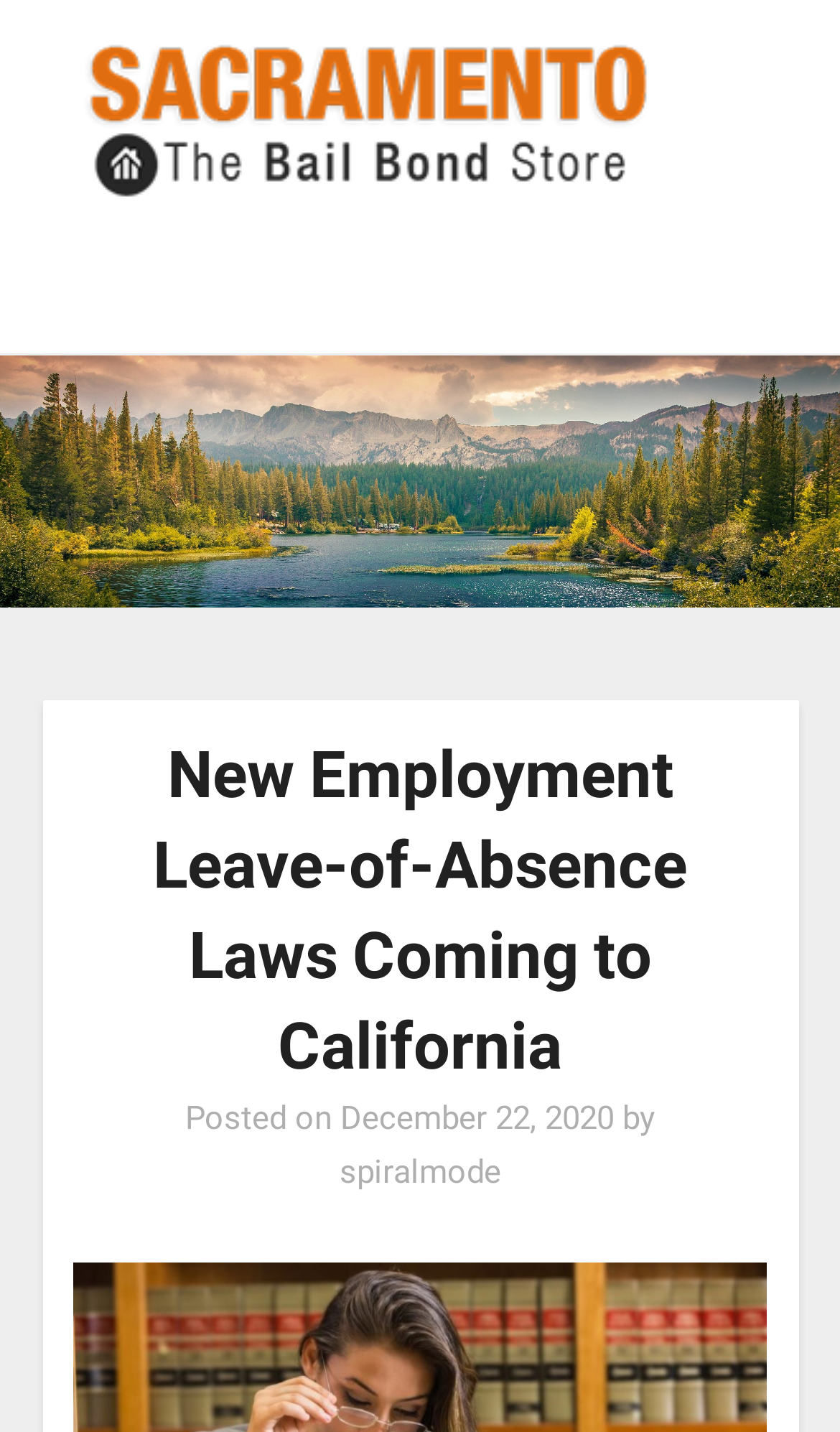Provide the bounding box for the UI element matching this description: "December 22, 2020".

[0.405, 0.768, 0.731, 0.795]